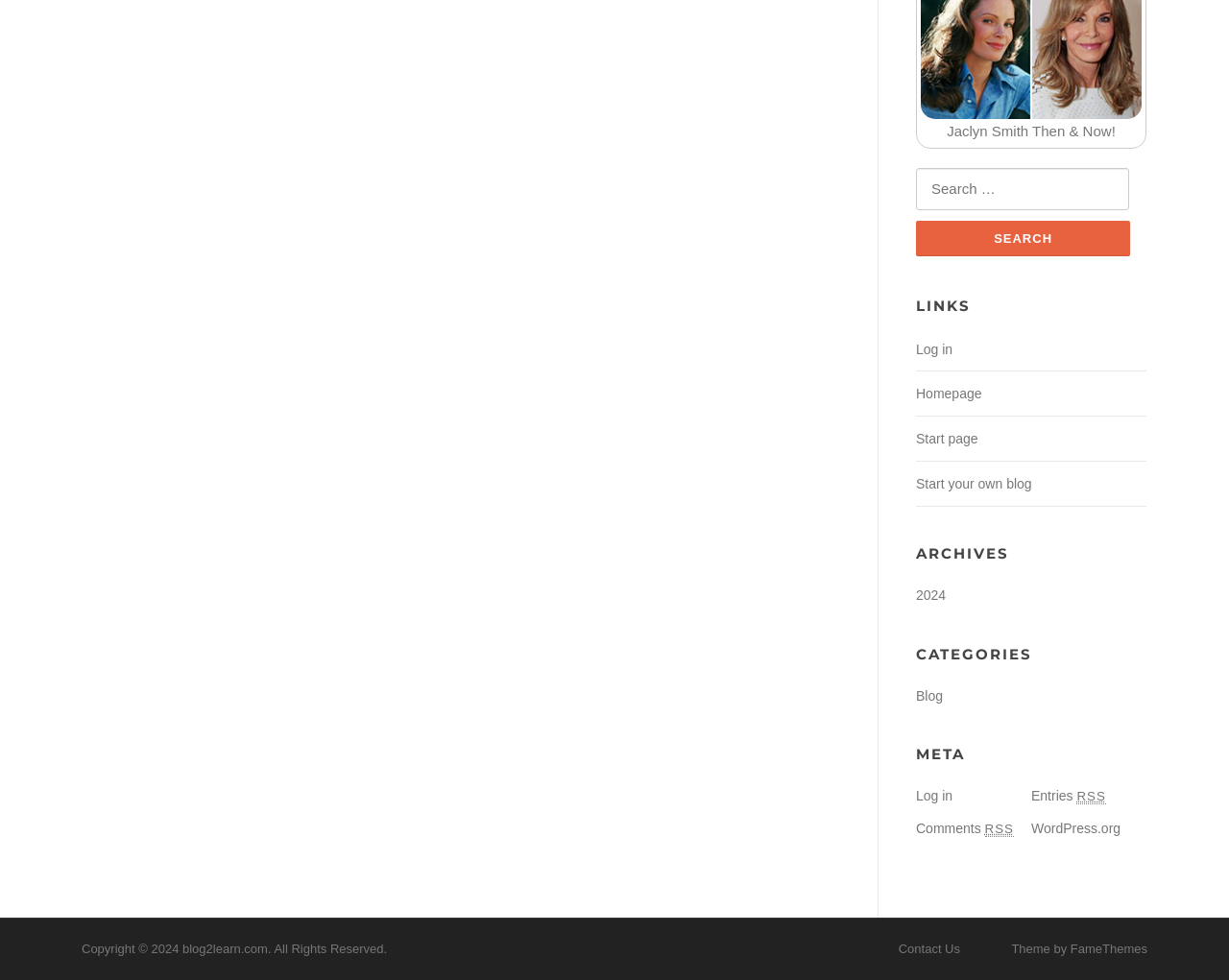Determine the bounding box coordinates of the clickable region to carry out the instruction: "Learn about Wa Nationality".

None